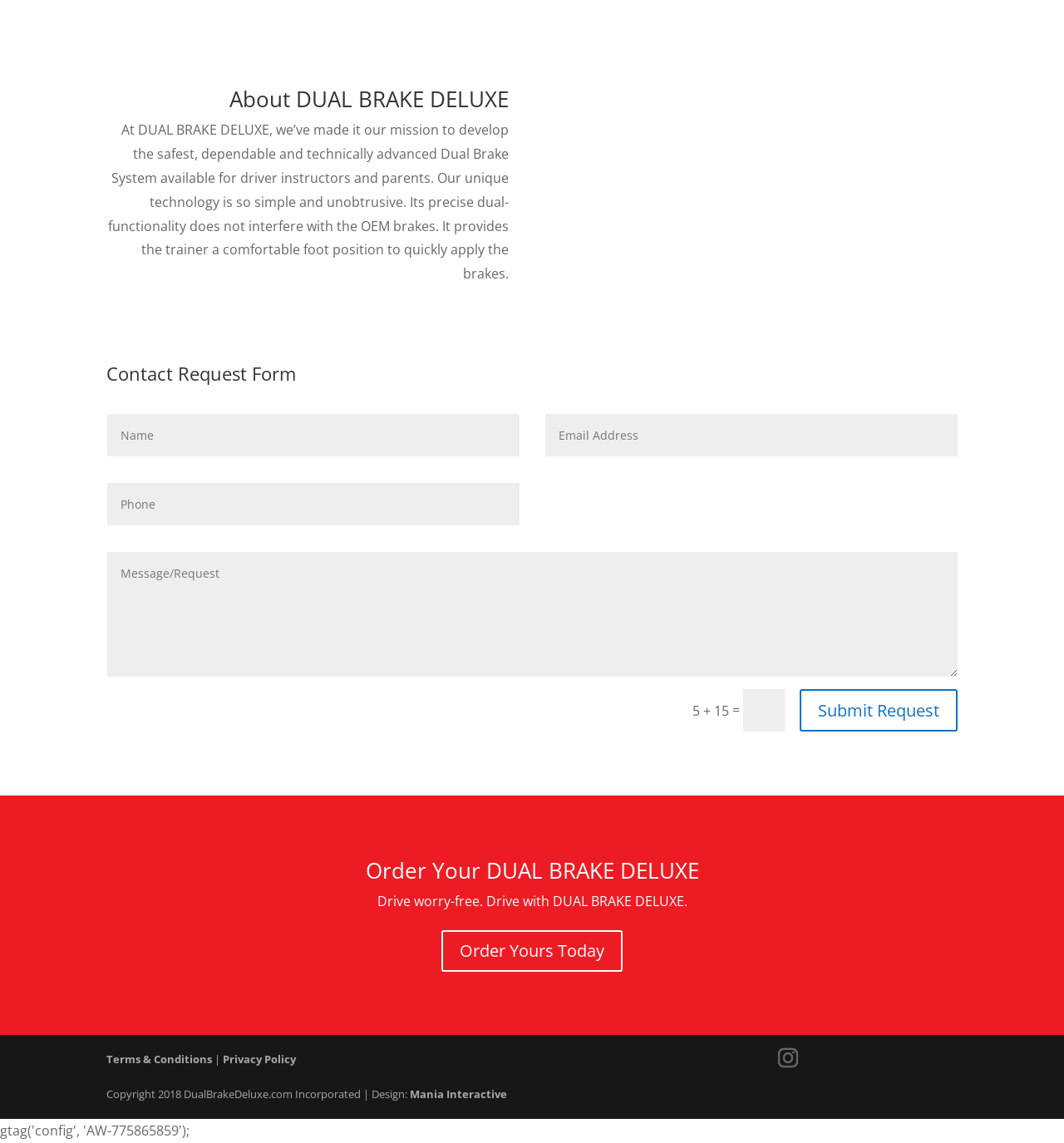Determine the bounding box coordinates of the section I need to click to execute the following instruction: "View terms and conditions". Provide the coordinates as four float numbers between 0 and 1, i.e., [left, top, right, bottom].

[0.1, 0.92, 0.199, 0.933]